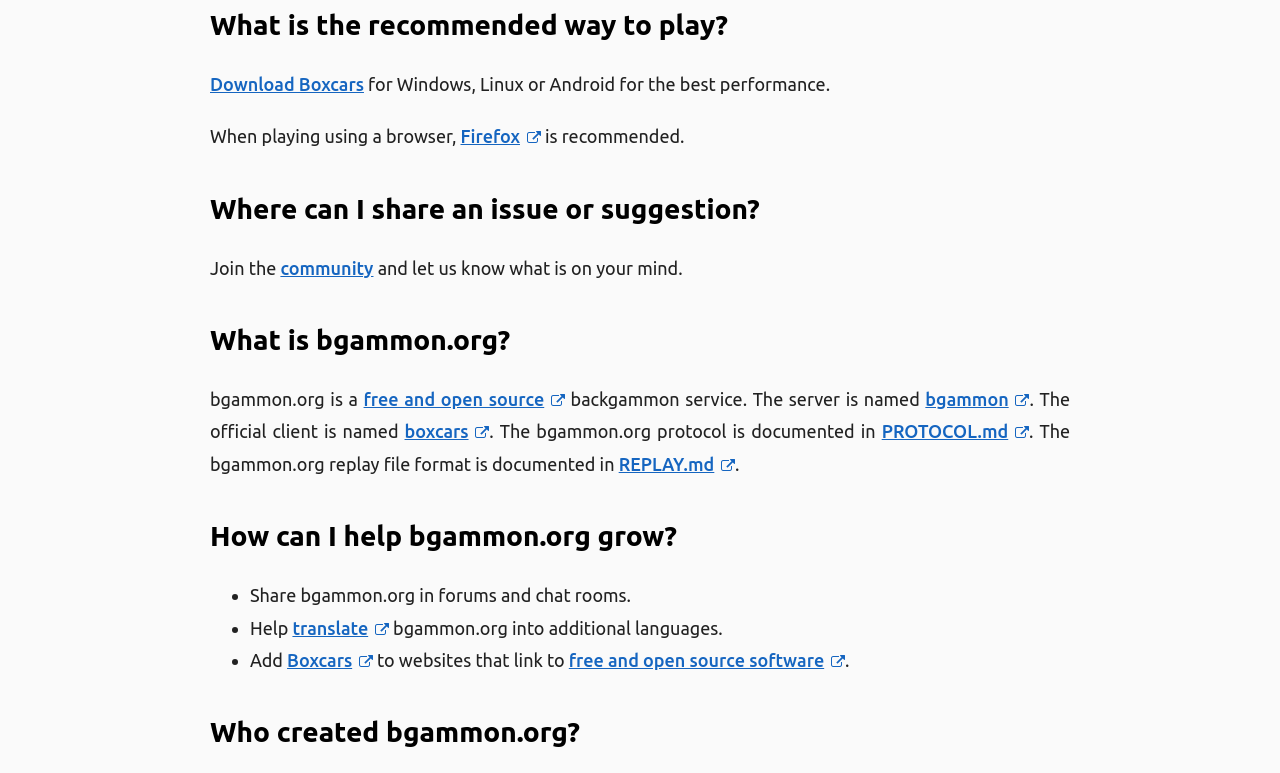Answer briefly with one word or phrase:
How can I help bgammon.org grow?

Share and translate